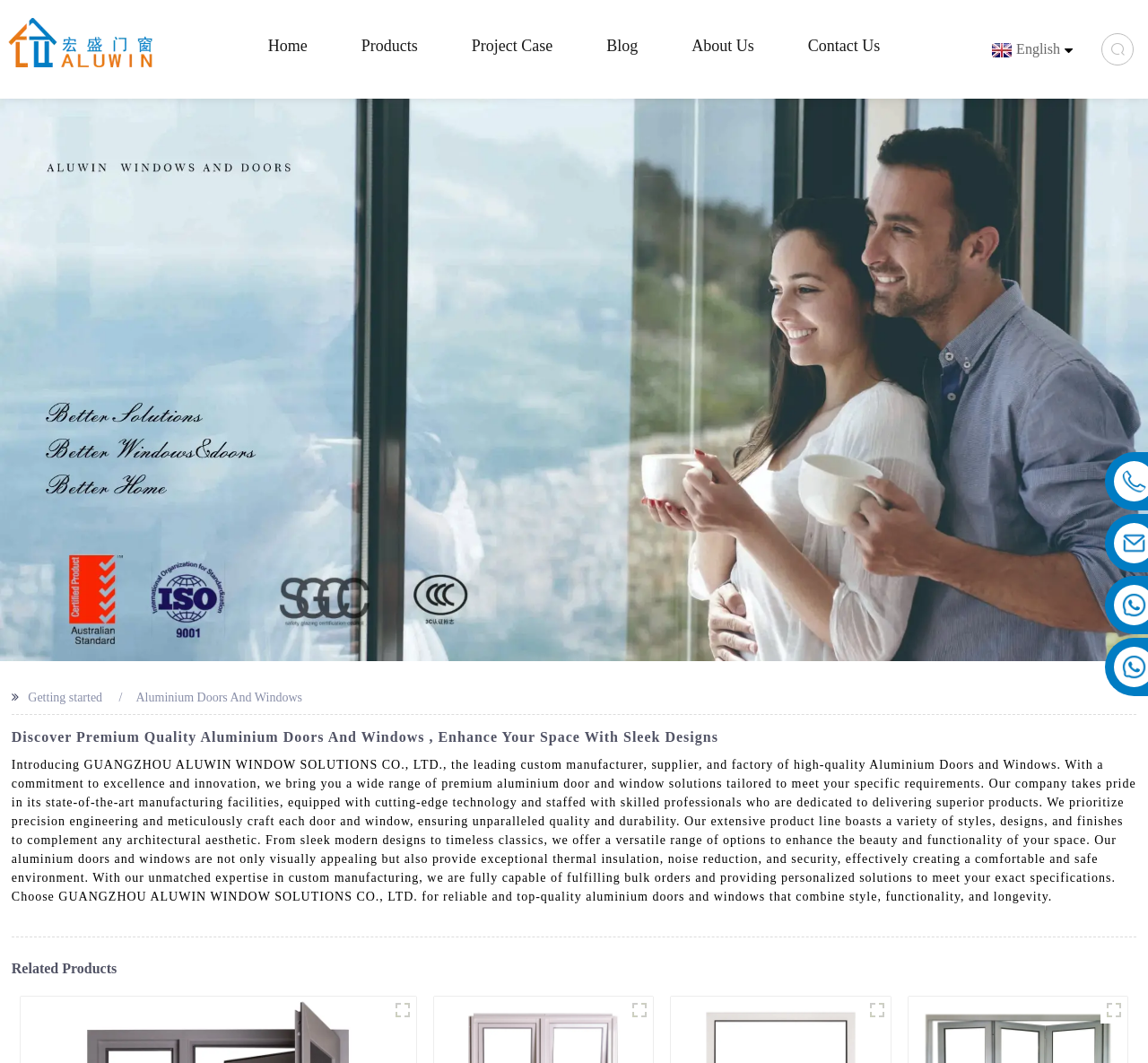How many related products are listed on the webpage?
Based on the image, provide your answer in one word or phrase.

4